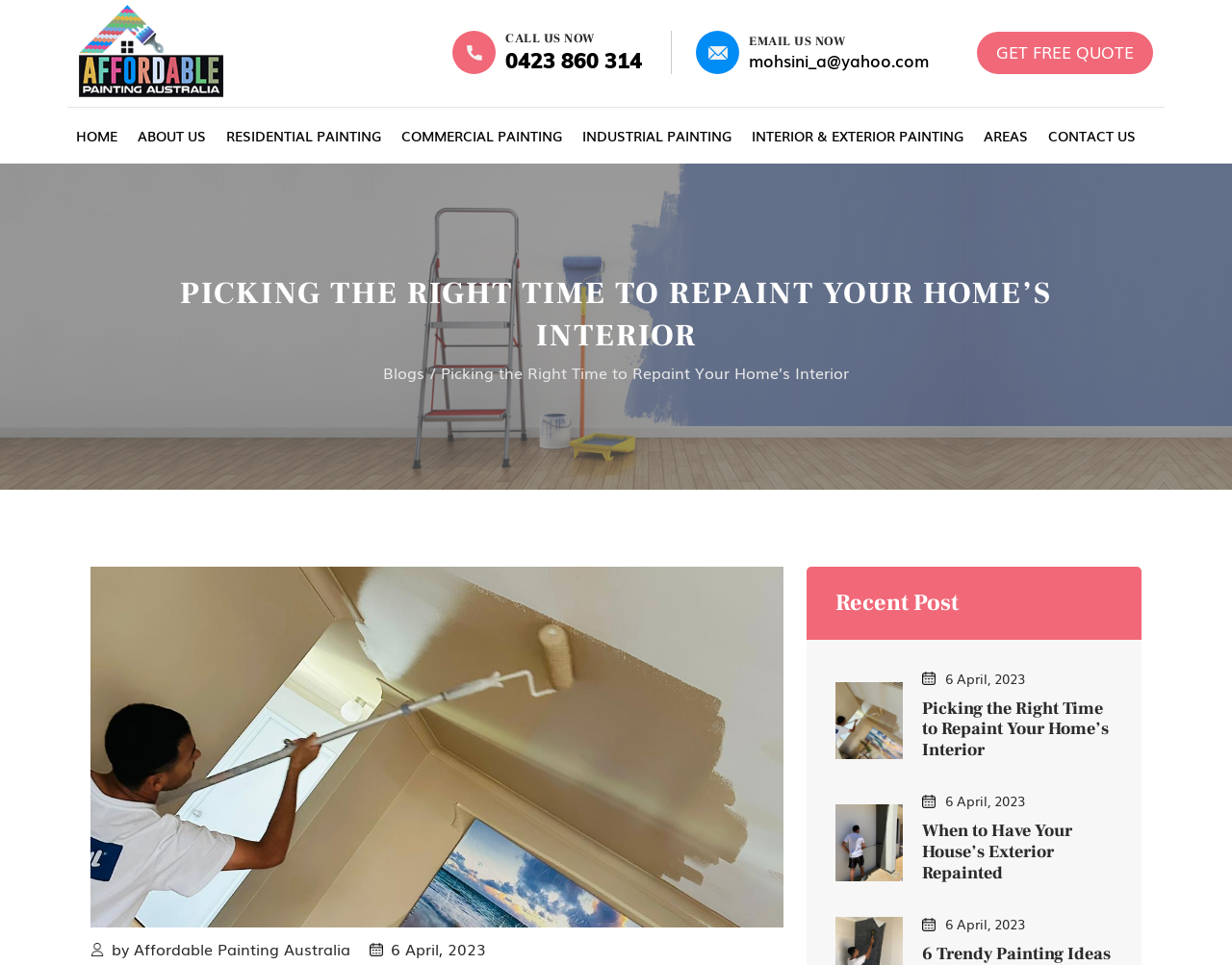Determine the bounding box coordinates of the clickable region to execute the instruction: "Send an email to mohsini_a@yahoo.com". The coordinates should be four float numbers between 0 and 1, denoted as [left, top, right, bottom].

[0.608, 0.05, 0.754, 0.075]